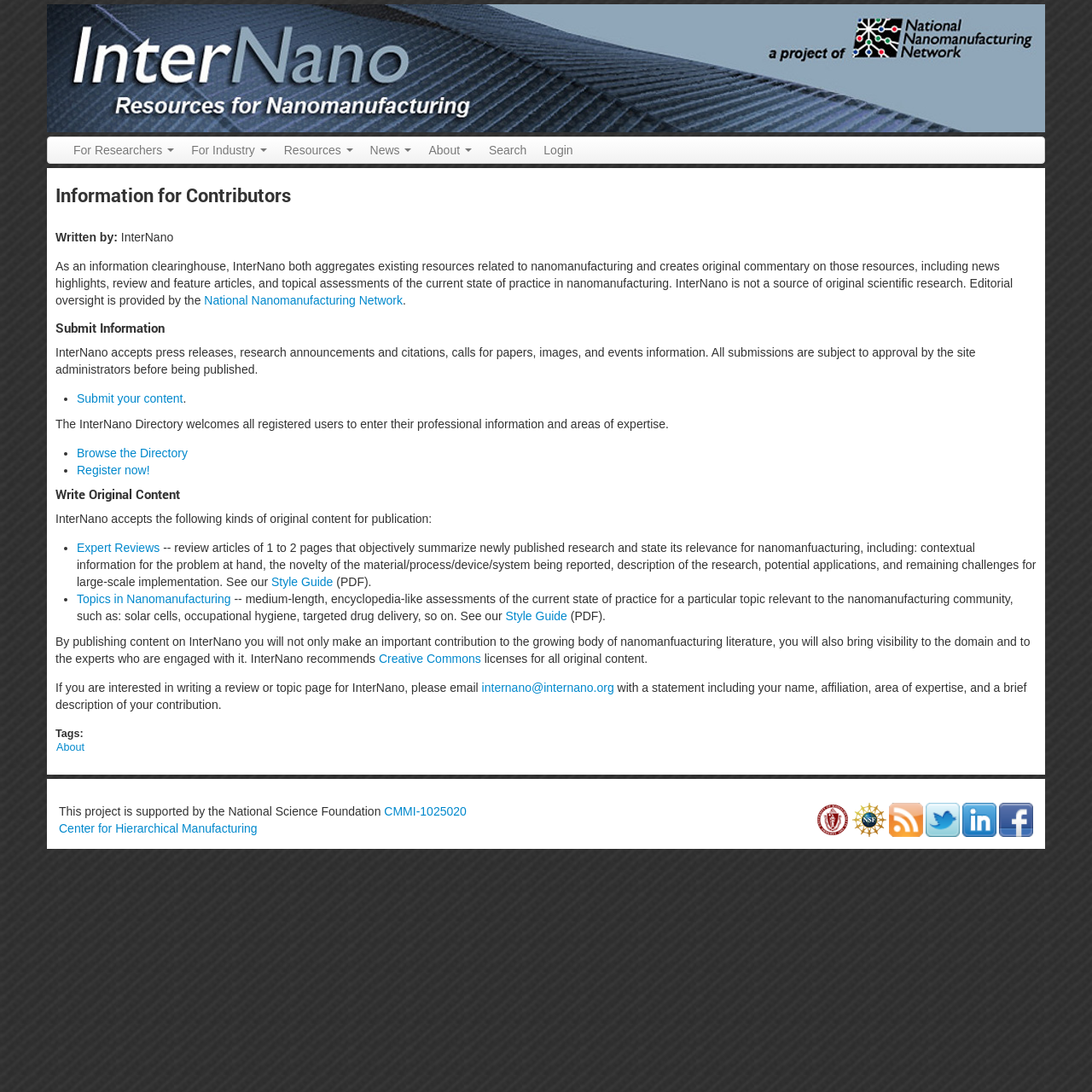Provide the bounding box coordinates of the UI element this sentence describes: "Center for Hierarchical Manufacturing".

[0.054, 0.752, 0.236, 0.765]